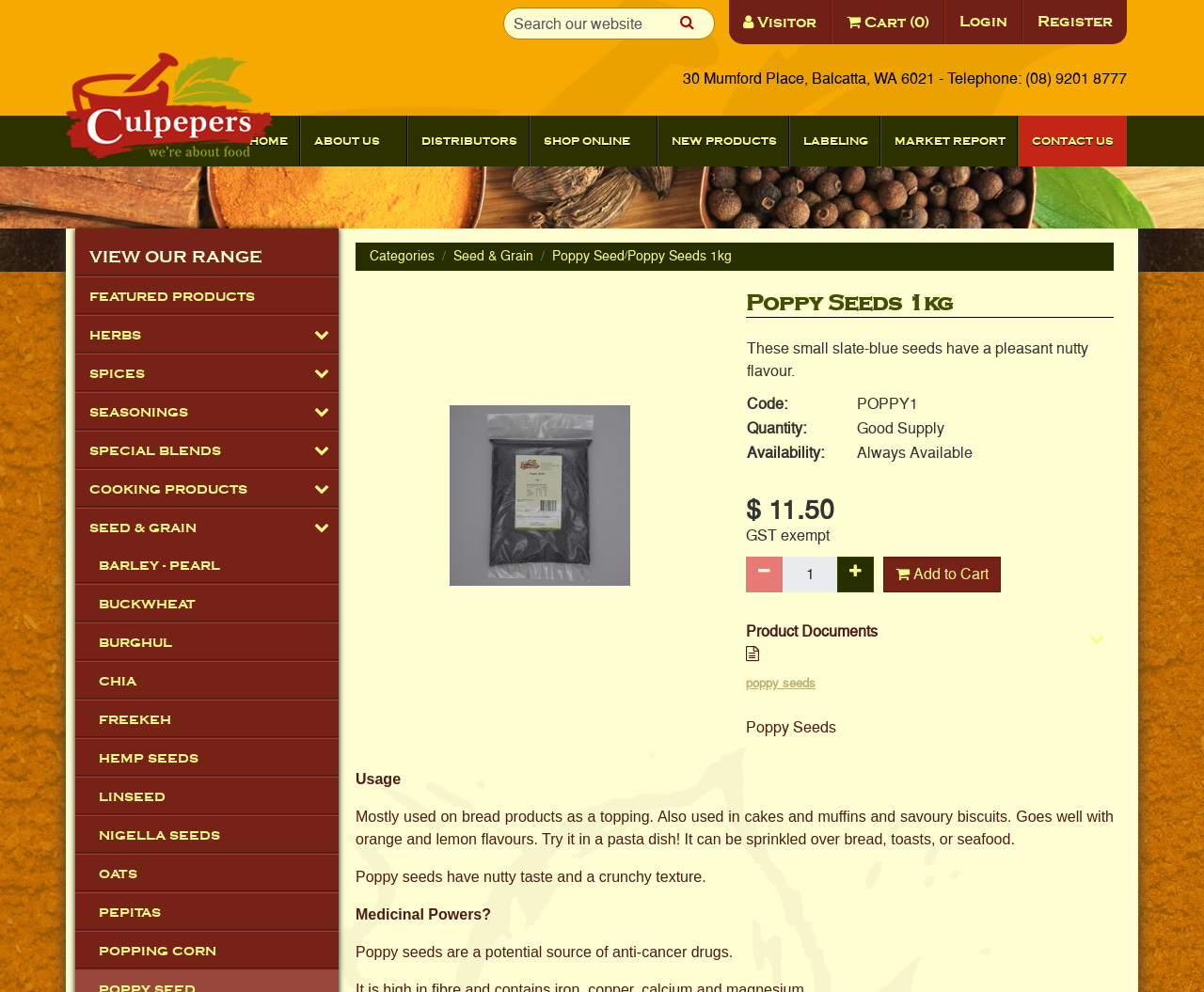Can you provide the bounding box coordinates for the element that should be clicked to implement the instruction: "Go to Login page"?

None